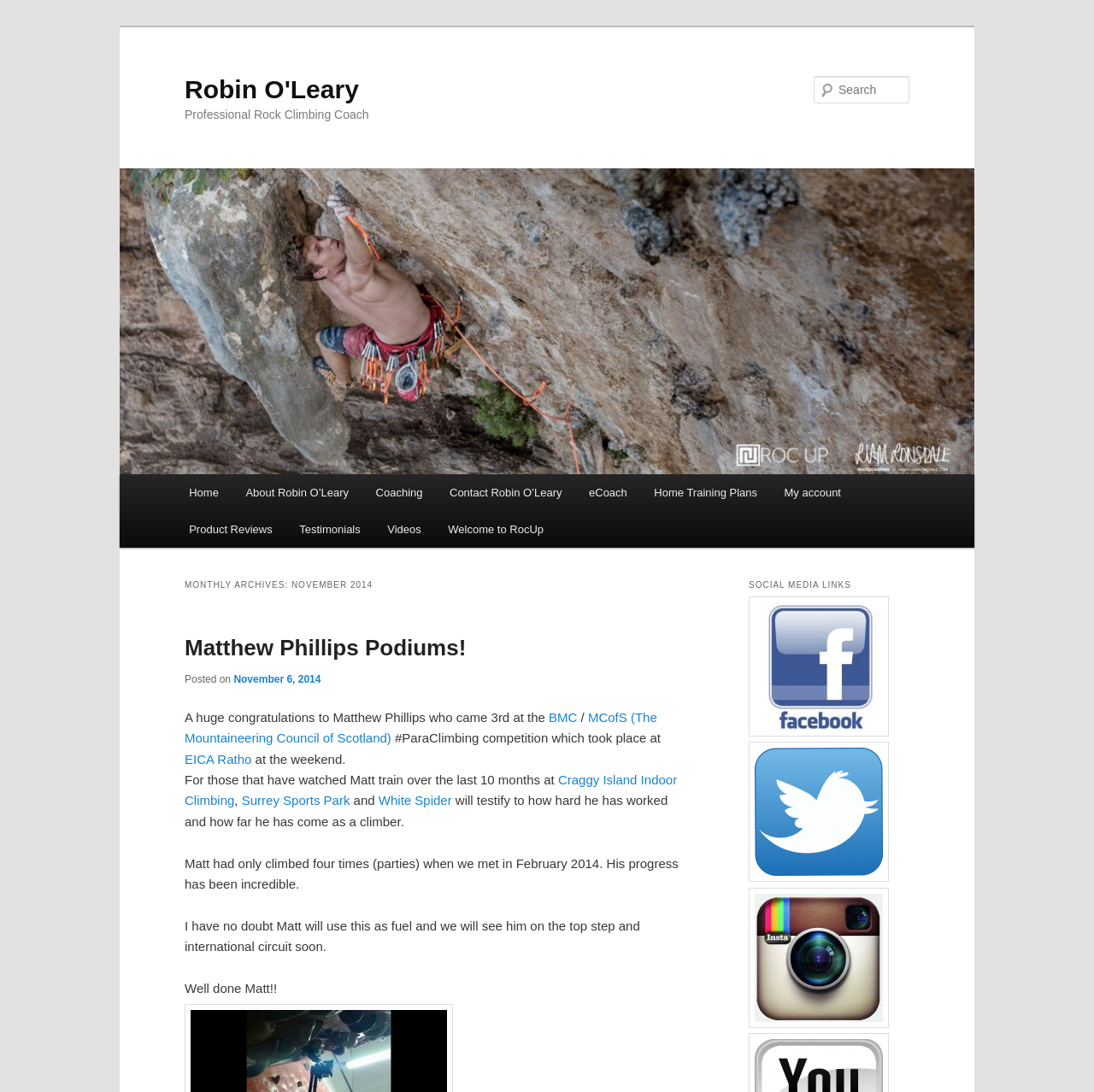What is the profession of Robin O'Leary?
From the image, respond using a single word or phrase.

Rock Climbing Coach